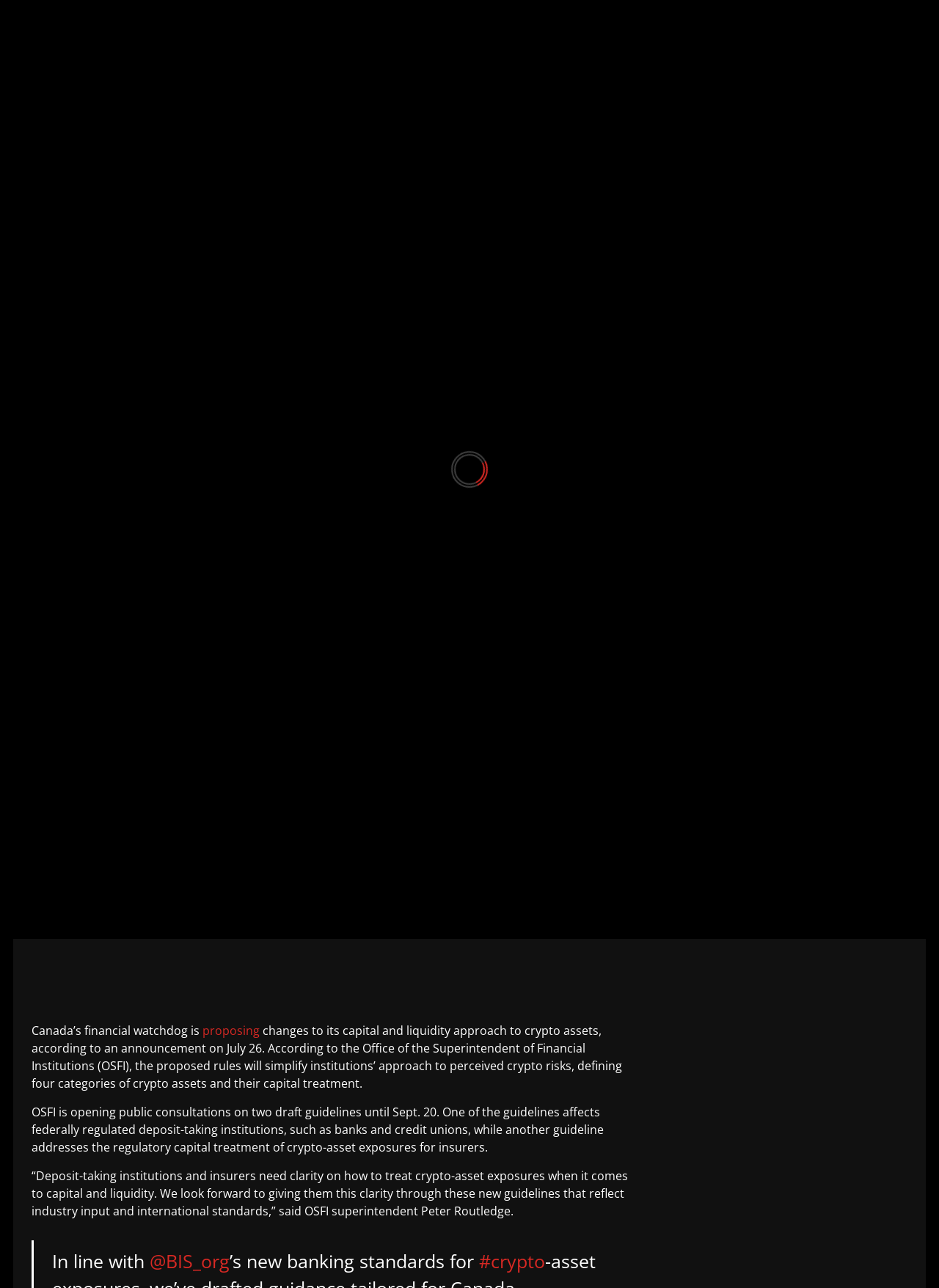Give a concise answer of one word or phrase to the question: 
How many categories of crypto assets are defined?

Four